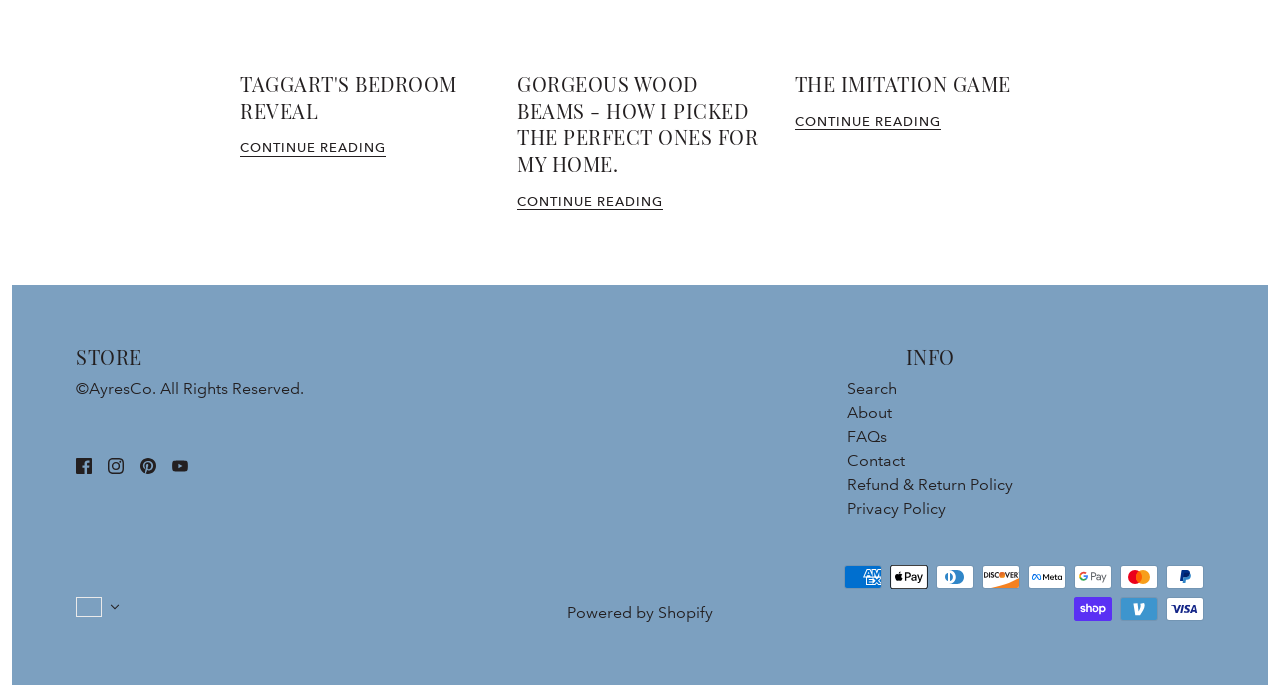How many payment methods are accepted?
Relying on the image, give a concise answer in one word or a brief phrase.

11